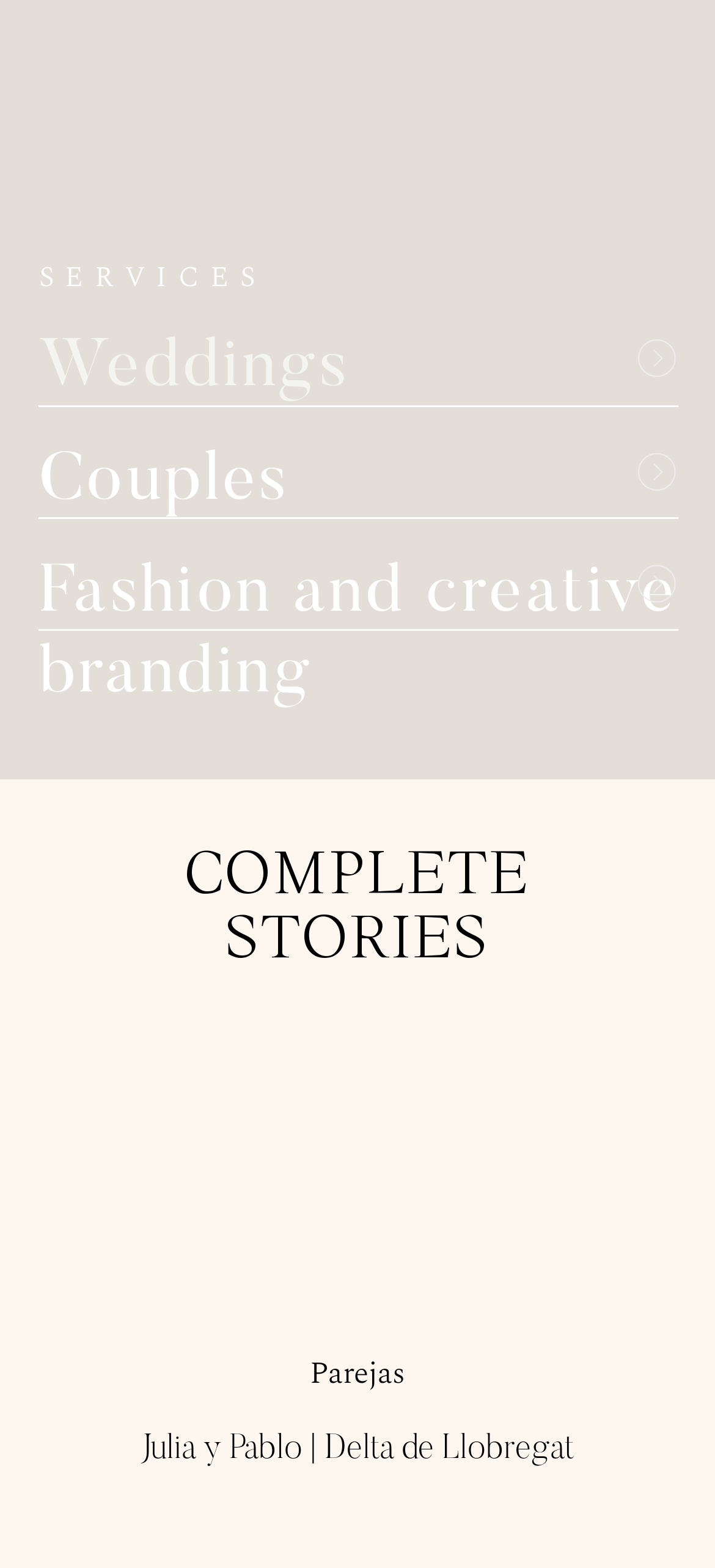Using the provided element description: "Fashion and creative branding", determine the bounding box coordinates of the corresponding UI element in the screenshot.

[0.054, 0.358, 0.948, 0.453]